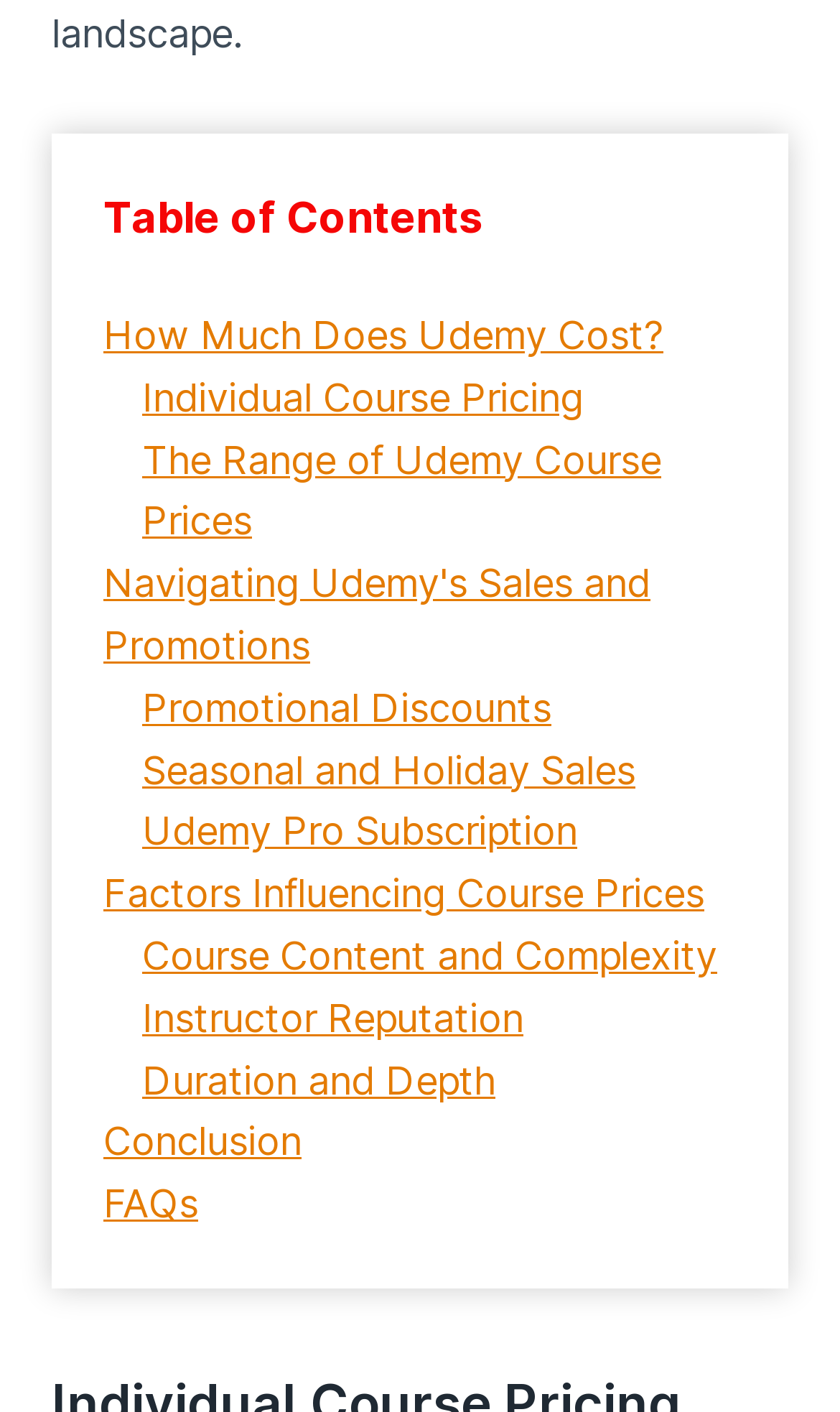Locate the bounding box coordinates of the region to be clicked to comply with the following instruction: "View course pricing information". The coordinates must be four float numbers between 0 and 1, in the form [left, top, right, bottom].

[0.123, 0.221, 0.79, 0.253]